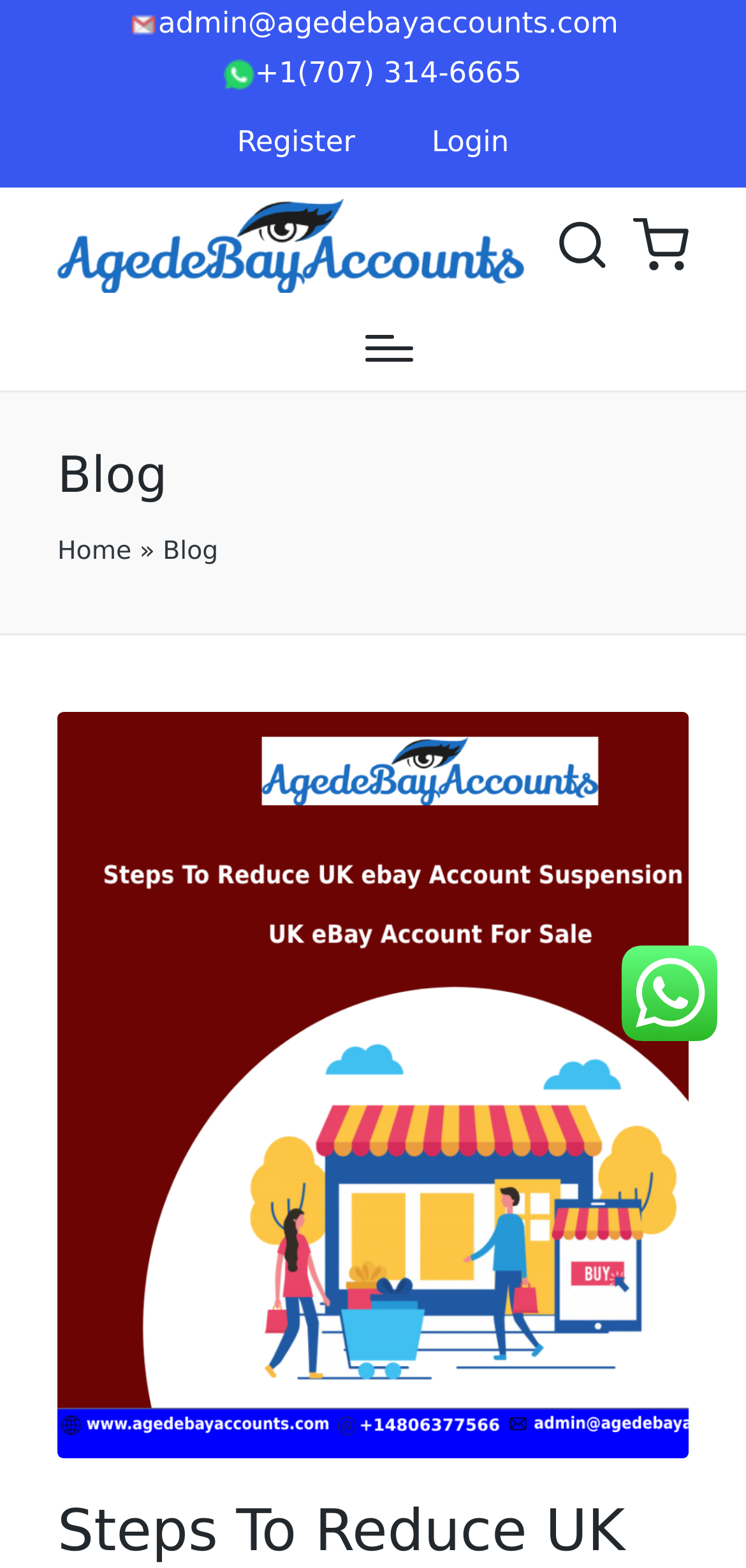What is the contact email?
Look at the webpage screenshot and answer the question with a detailed explanation.

I found the contact email by looking at the link with the 'email' icon, which has the text 'admin@agedebayaccounts.com'.